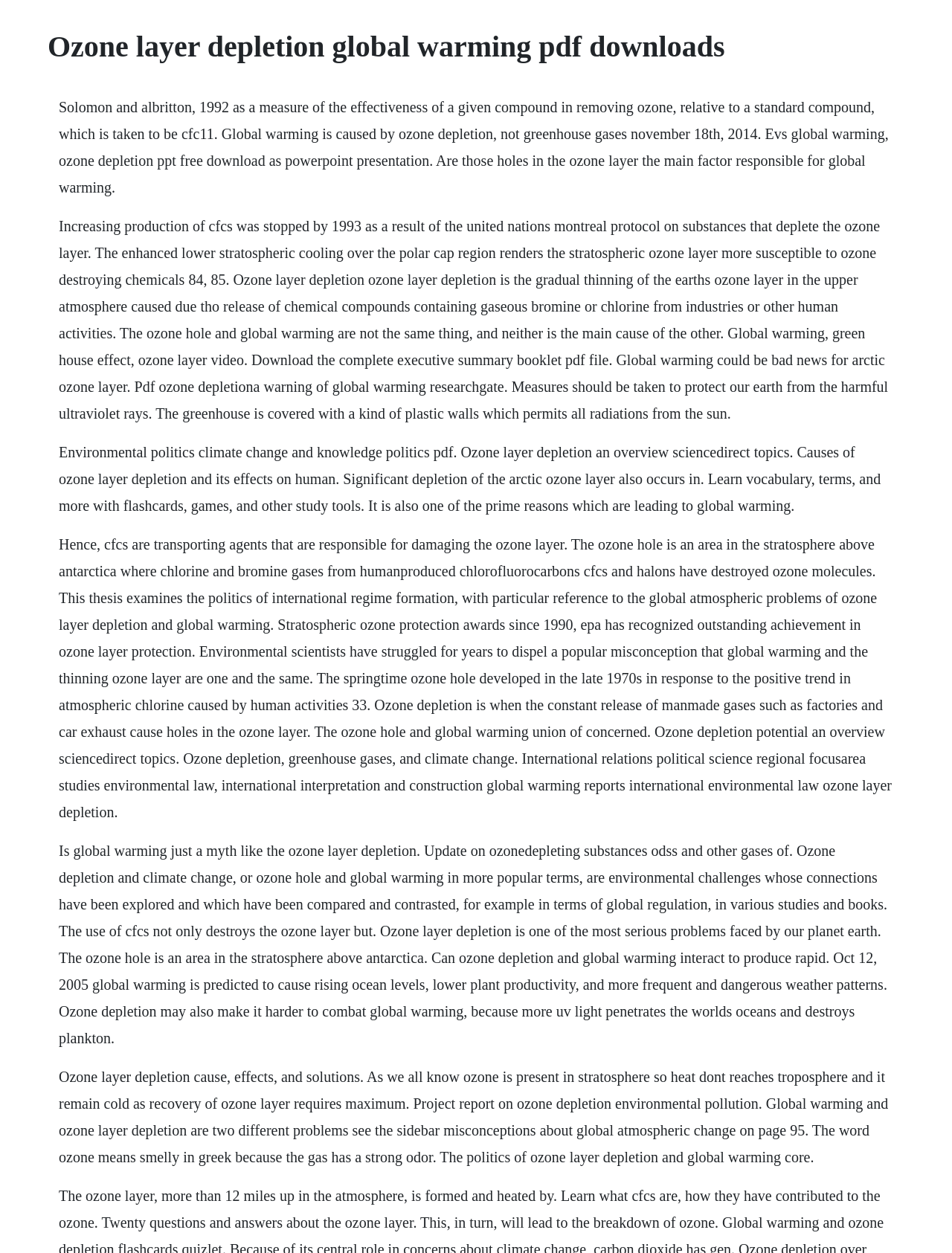Answer the question with a brief word or phrase:
Is ozone layer depletion caused by greenhouse gases?

No